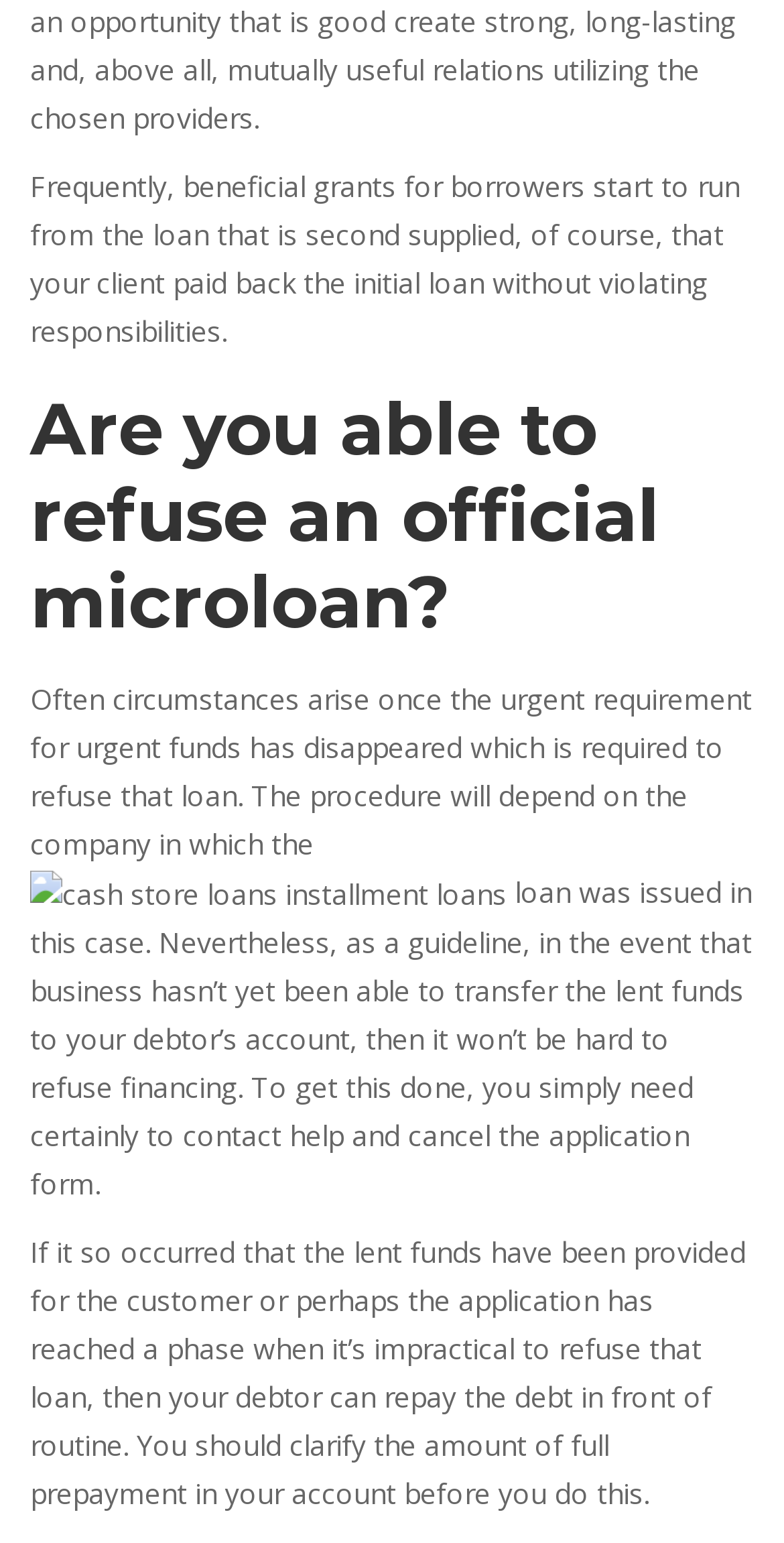Provide a brief response using a word or short phrase to this question:
What is the topic of the webpage?

Microloan